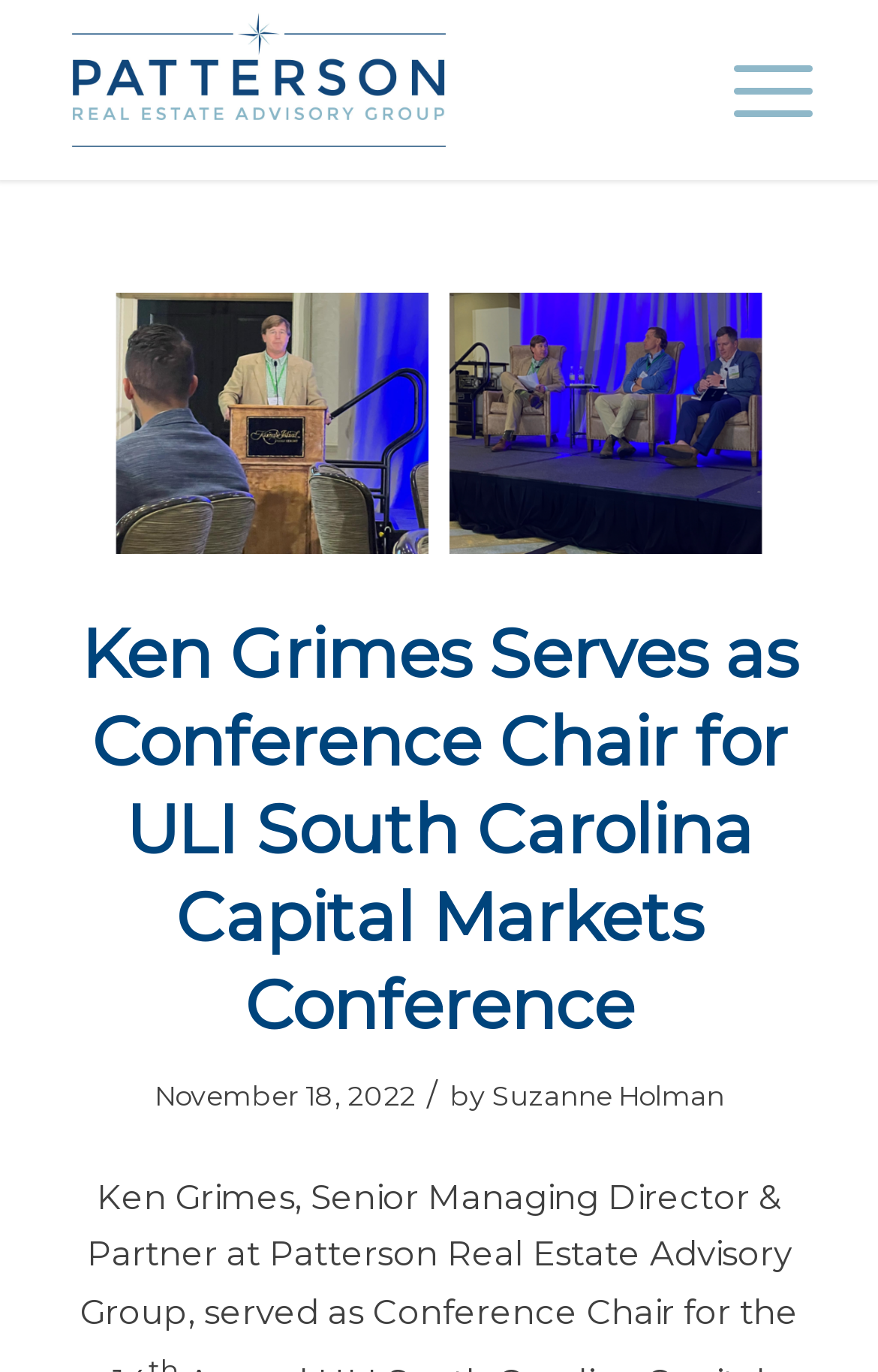Analyze the image and give a detailed response to the question:
What is the name of the company?

I found the answer by looking at the link element which contains the company's logo and name. The company's name is 'Patterson Real Estate Advisory Group'.